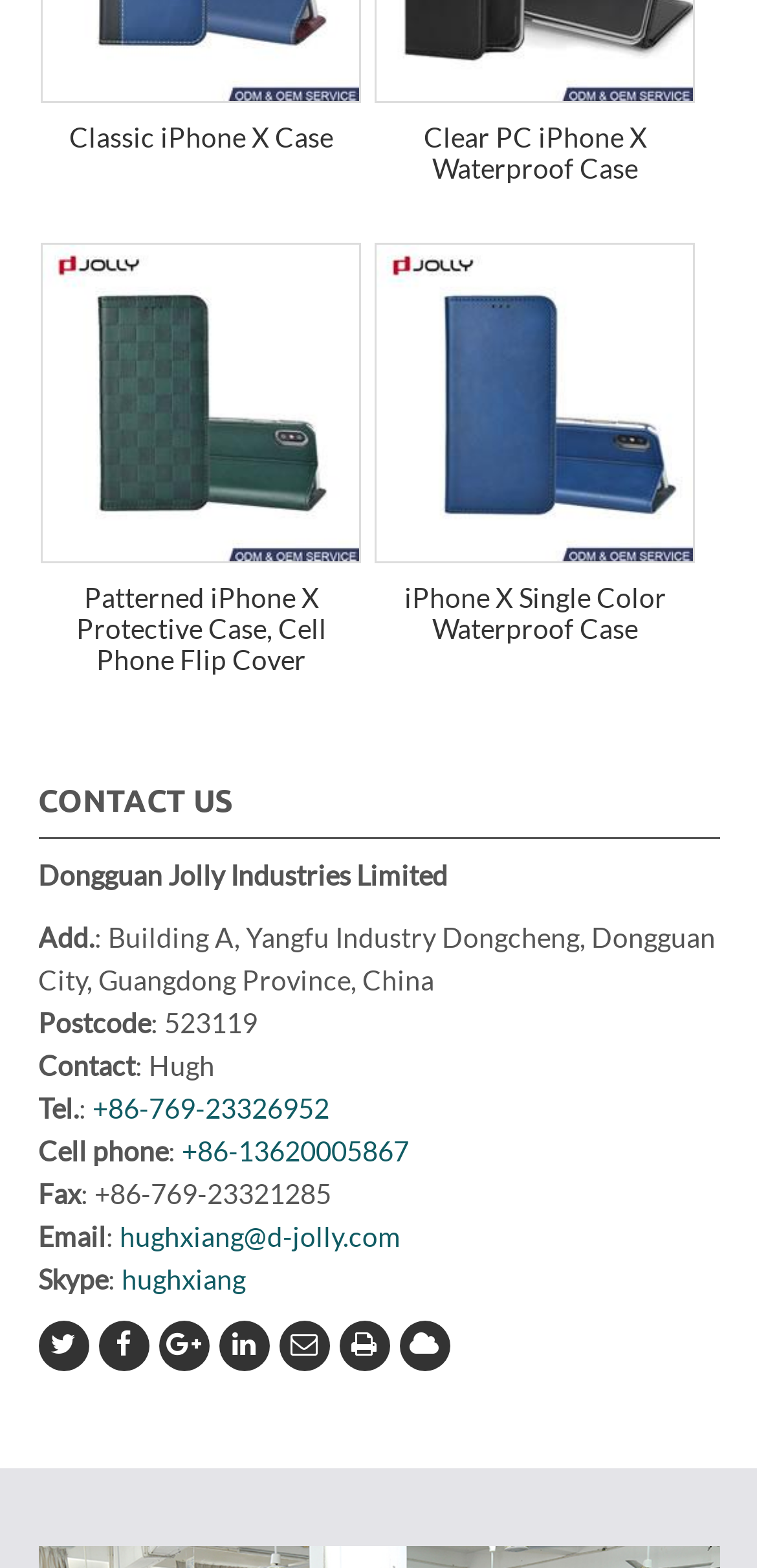Specify the bounding box coordinates of the region I need to click to perform the following instruction: "Click on the 'Classic iPhone X Case' link". The coordinates must be four float numbers in the range of 0 to 1, i.e., [left, top, right, bottom].

[0.054, 0.066, 0.478, 0.11]